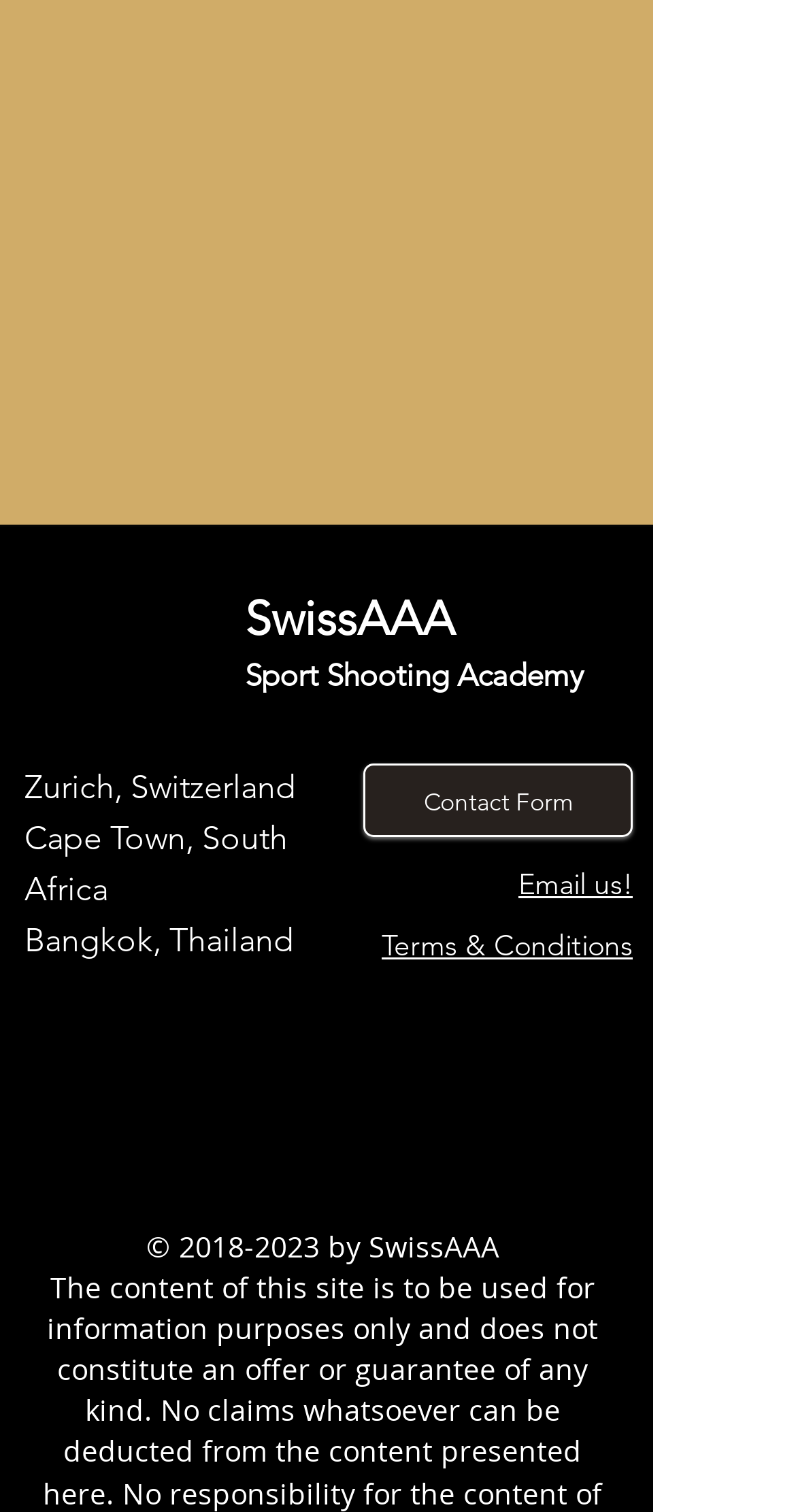Given the description Contact Form, predict the bounding box coordinates of the UI element. Ensure the coordinates are in the format (top-left x, top-left y, bottom-right x, bottom-right y) and all values are between 0 and 1.

[0.456, 0.505, 0.795, 0.554]